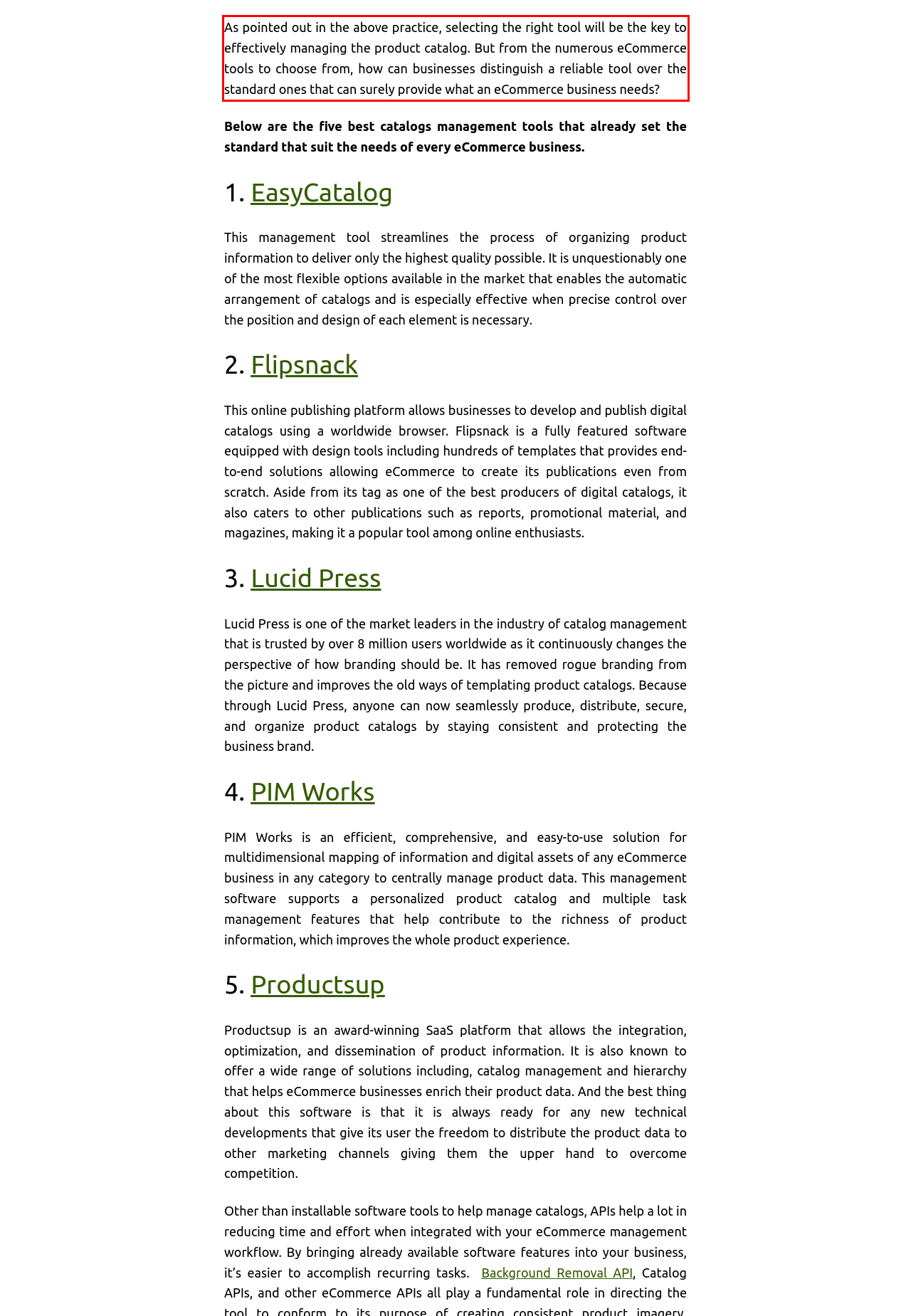Please examine the webpage screenshot and extract the text within the red bounding box using OCR.

As pointed out in the above practice, selecting the right tool will be the key to effectively managing the product catalog. But from the numerous eCommerce tools to choose from, how can businesses distinguish a reliable tool over the standard ones that can surely provide what an eCommerce business needs?